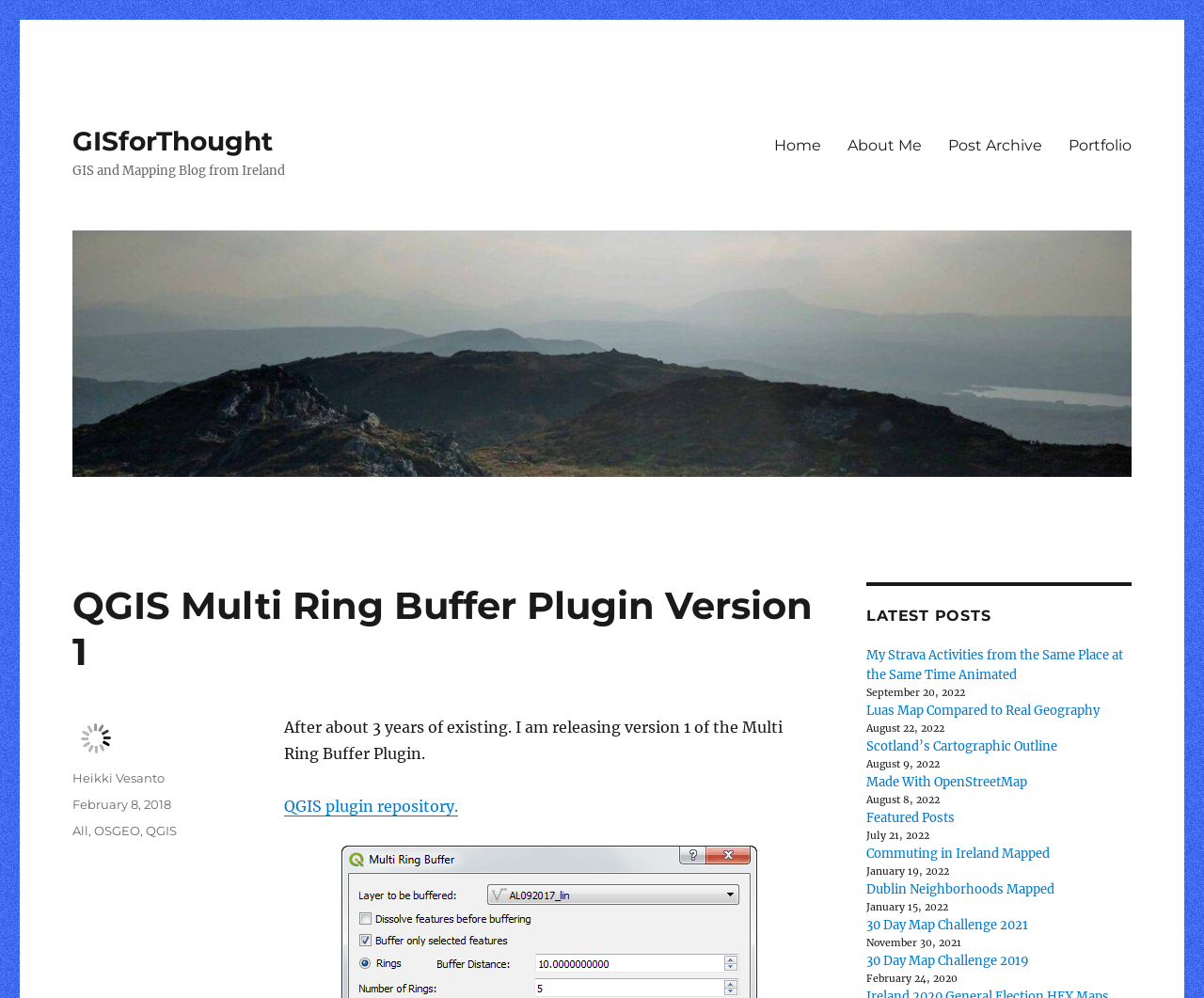Extract the bounding box coordinates for the UI element described by the text: "Home". The coordinates should be in the form of [left, top, right, bottom] with values between 0 and 1.

[0.632, 0.125, 0.693, 0.165]